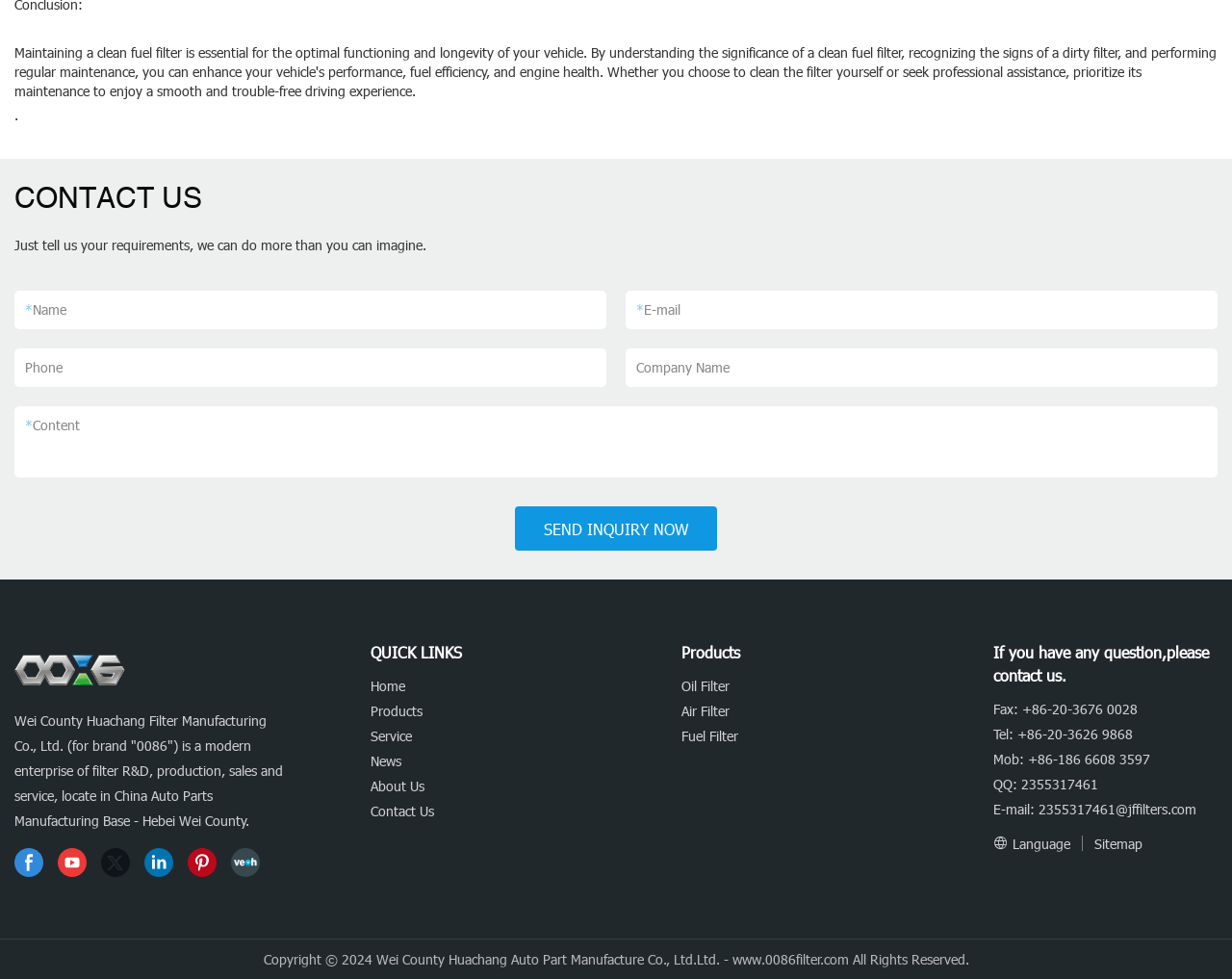Answer the following inquiry with a single word or phrase:
What is the purpose of the form on this webpage?

Contact Us